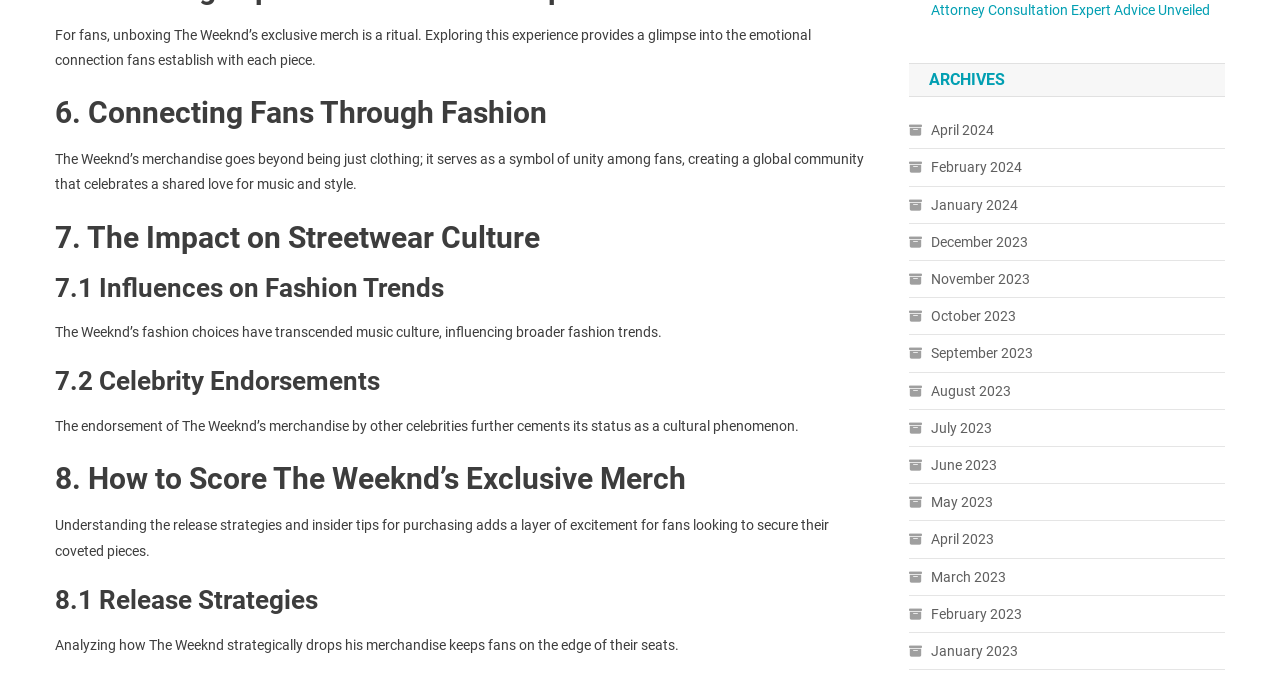Locate the UI element described by June 2023 and provide its bounding box coordinates. Use the format (top-left x, top-left y, bottom-right x, bottom-right y) with all values as floating point numbers between 0 and 1.

[0.71, 0.671, 0.779, 0.709]